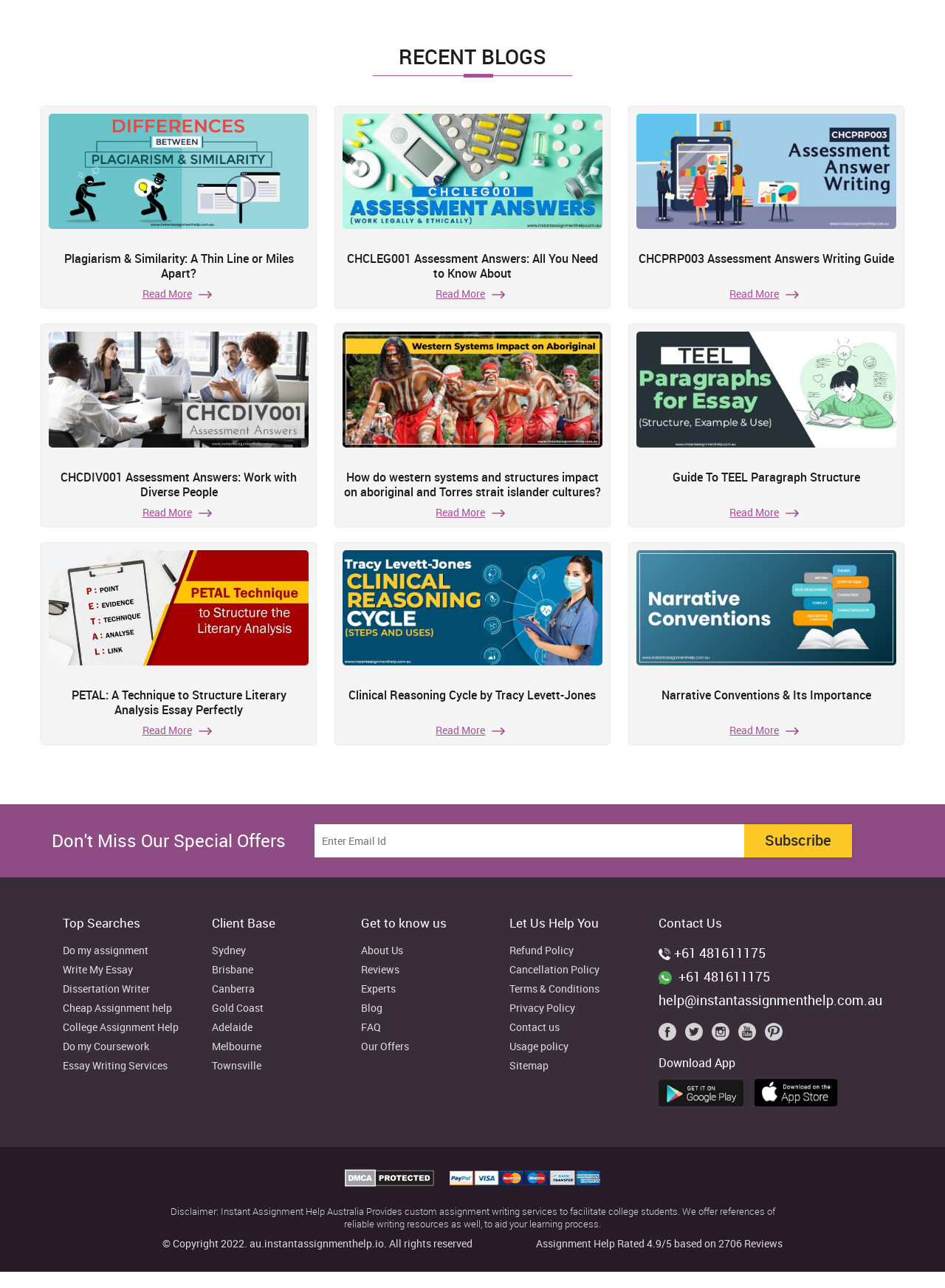What is the purpose of the textbox at the bottom of the webpage?
Using the image, answer in one word or phrase.

Subscribe